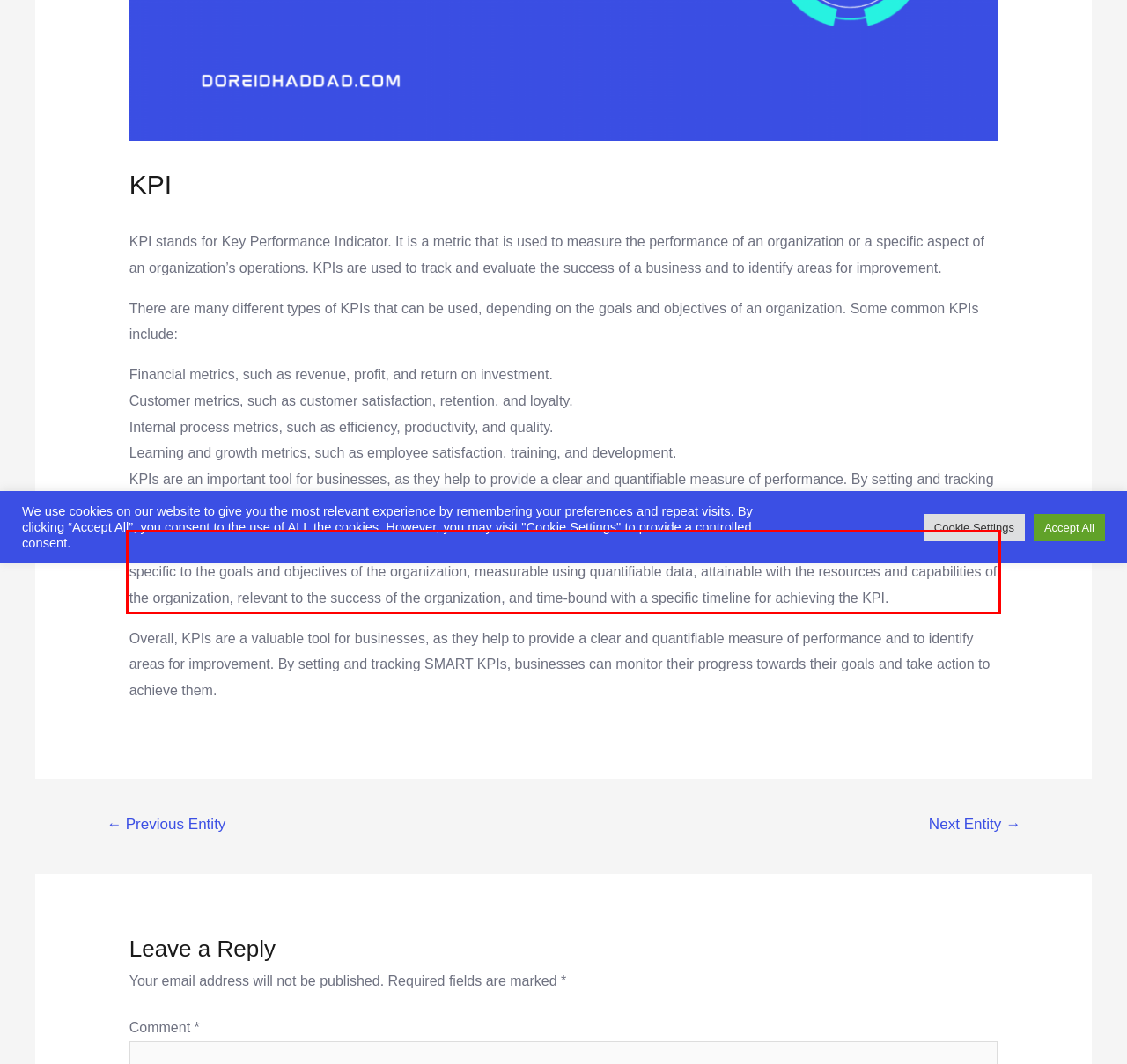Extract and provide the text found inside the red rectangle in the screenshot of the webpage.

To be effective, KPIs should be specific, measurable, attainable, relevant, and time-bound (SMART). This means that they should be specific to the goals and objectives of the organization, measurable using quantifiable data, attainable with the resources and capabilities of the organization, relevant to the success of the organization, and time-bound with a specific timeline for achieving the KPI.